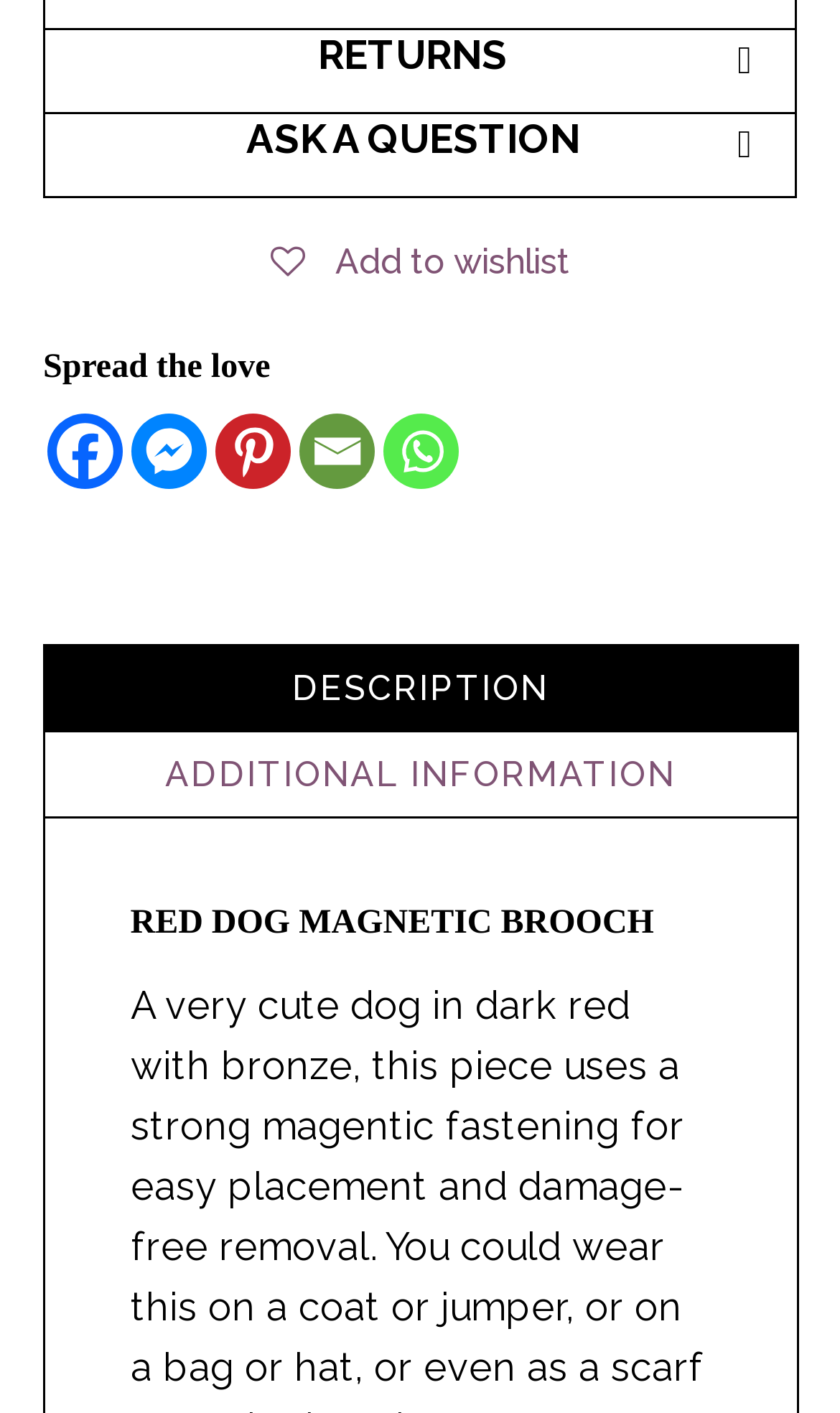Please locate the bounding box coordinates of the element that needs to be clicked to achieve the following instruction: "Click the 'Facebook' link". The coordinates should be four float numbers between 0 and 1, i.e., [left, top, right, bottom].

[0.056, 0.293, 0.146, 0.346]